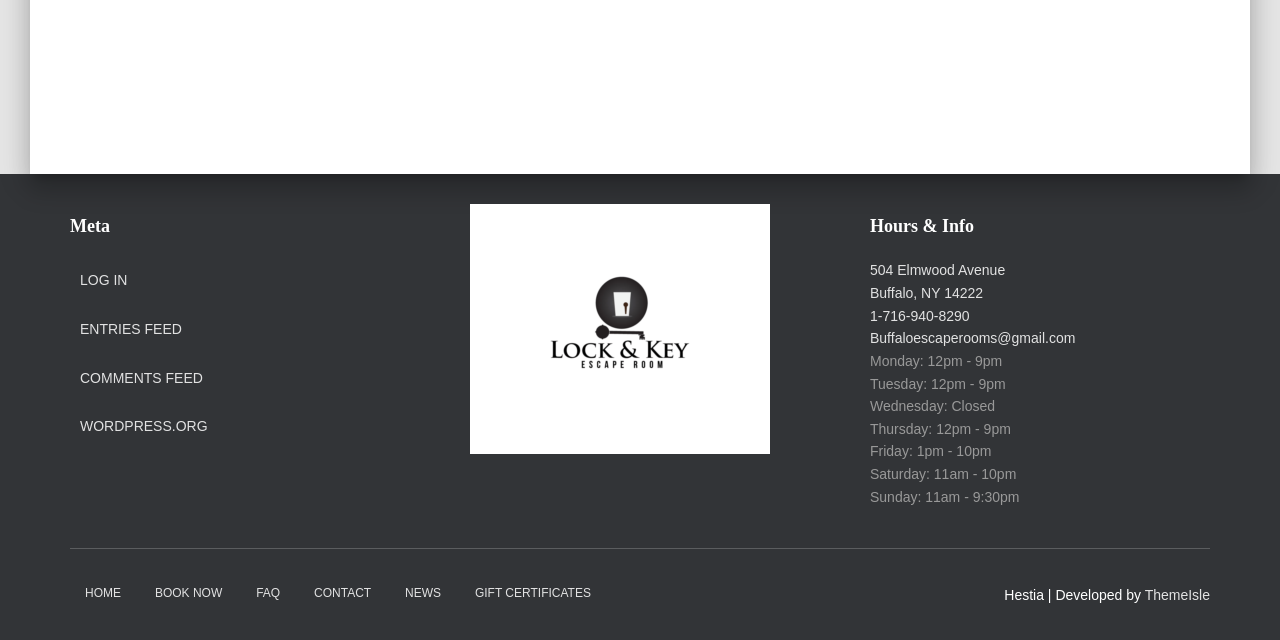Please provide the bounding box coordinate of the region that matches the element description: WordPress.org. Coordinates should be in the format (top-left x, top-left y, bottom-right x, bottom-right y) and all values should be between 0 and 1.

[0.062, 0.633, 0.162, 0.701]